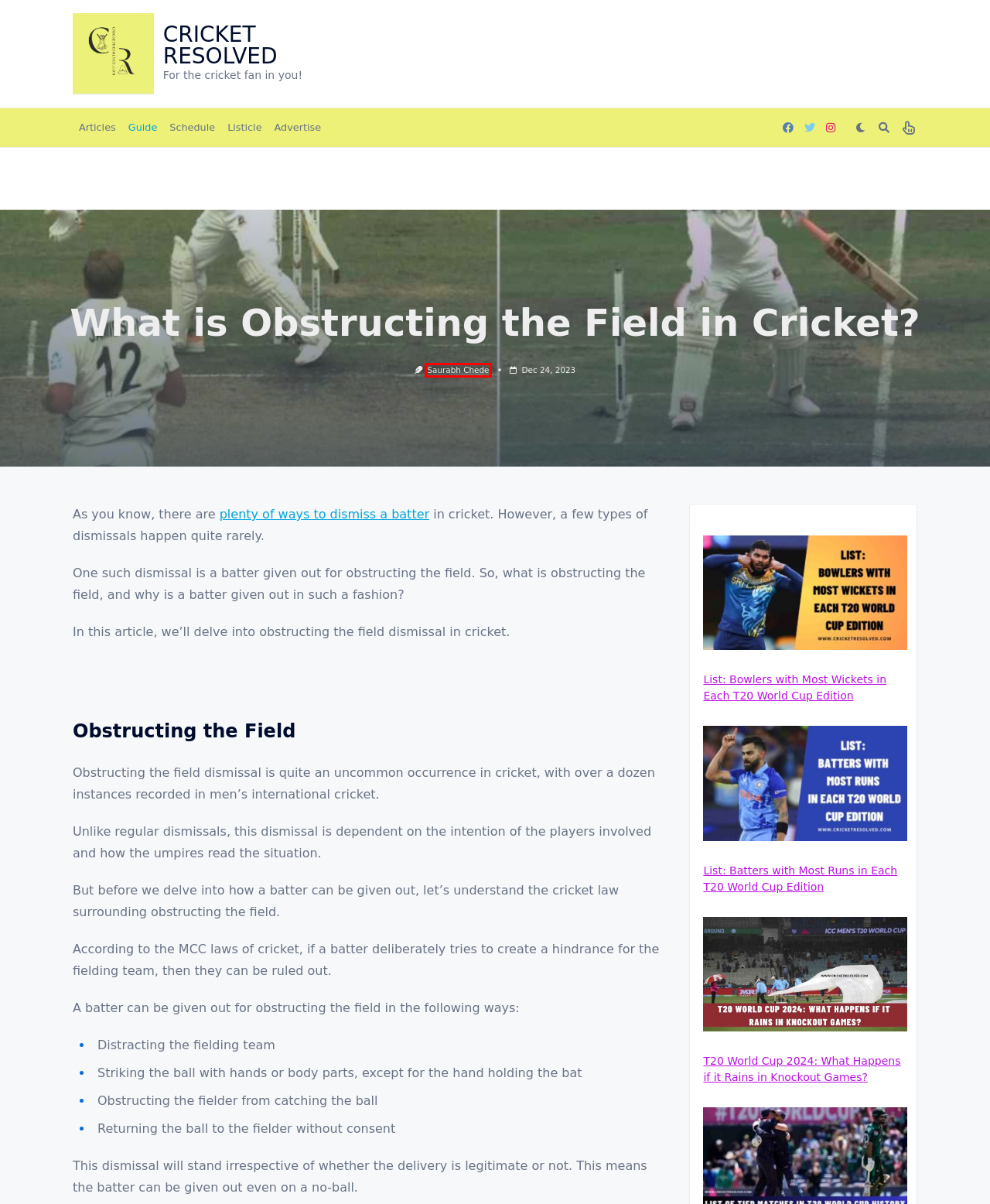Look at the screenshot of a webpage that includes a red bounding box around a UI element. Select the most appropriate webpage description that matches the page seen after clicking the highlighted element. Here are the candidates:
A. List: Batters with Most Runs in Each T20 World Cup Edition - Cricket Resolved
B. Let's Collaborate - Cricket Resolved
C. 10 Types of Dismissals in Cricket: A Guide - Cricket Resolved
D. Listicle Archives - Cricket Resolved
E. Schedule Archives - Cricket Resolved
F. Saurabh Chede, Author at Cricket Resolved
G. T20 World Cup 2024: What Happens if it Rains in Knockout Games? - Cricket Resolved
H. Guide Archives - Cricket Resolved

F